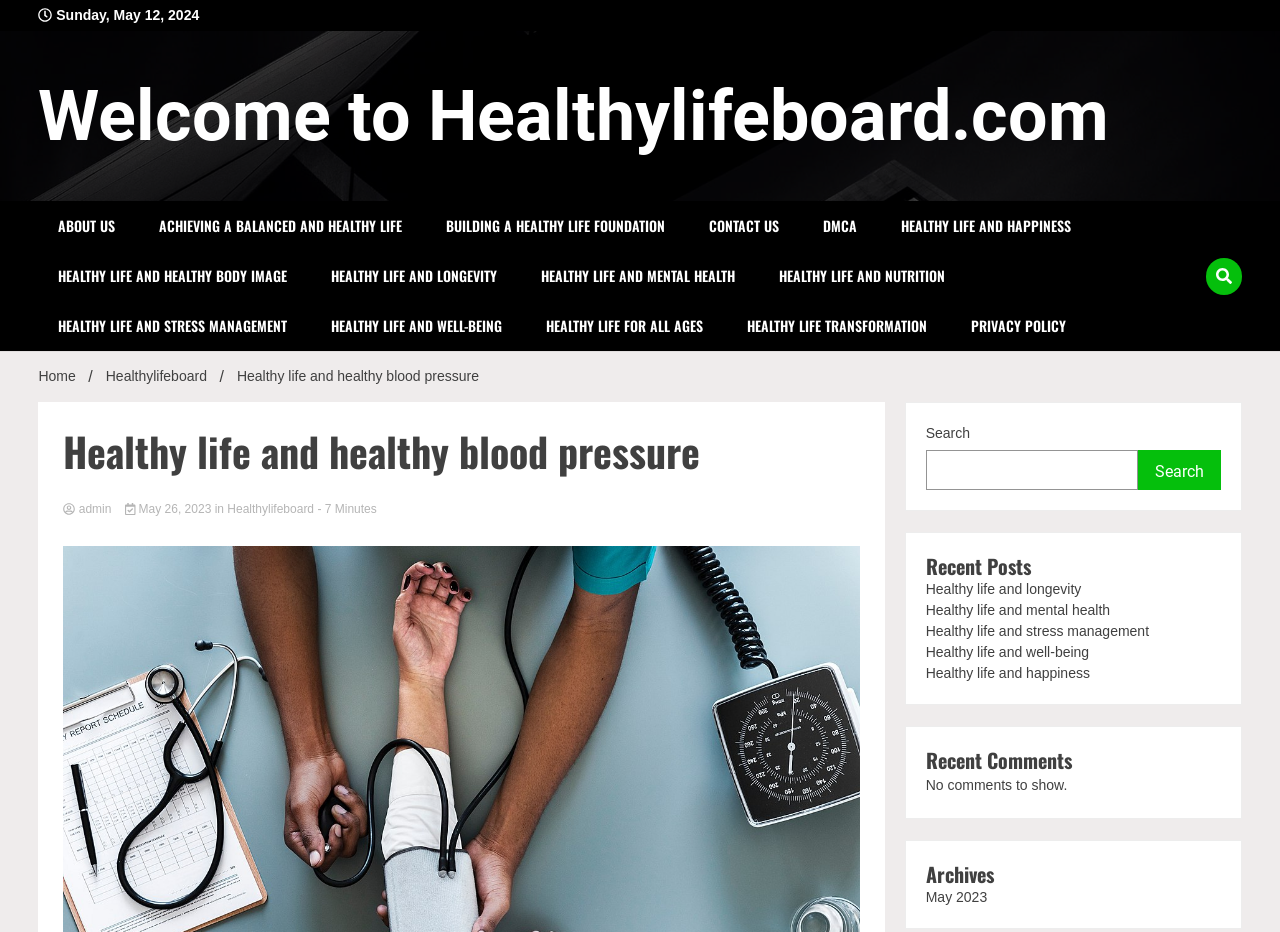How many links are in the navigation section?
Based on the image, answer the question in a detailed manner.

I counted the links in the navigation section, which are 'Home /', 'Healthylifeboard /', and 'Healthy life and healthy blood pressure'. There are 3 links in total.